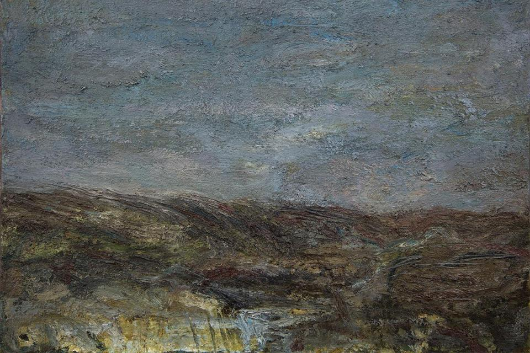Outline with detail what the image portrays.

The image titled "Untitled 3, from the Lichtung Series" showcases a captivating landscape painted in a muted palette of grays and browns. The textured surface of the artwork brings depth to the rolling hills and cloudy sky, creating an atmospheric quality that invites contemplation. The interplay of light and shadow accentuates the natural forms, evoking a sense of tranquility amidst the rugged terrain. This piece is part of a broader discussion on contemporary art, highlighting themes of nature and abstraction, as explored in the accompanying text about the exhibition. The artist, Vince Briffa, is noted for his unique approach to creative expression, stating, "I’m not a painter, I’m not a sculptor, I’m not a film-maker, I produce work," which reflects a dedication to pushing the boundaries of traditional art forms.